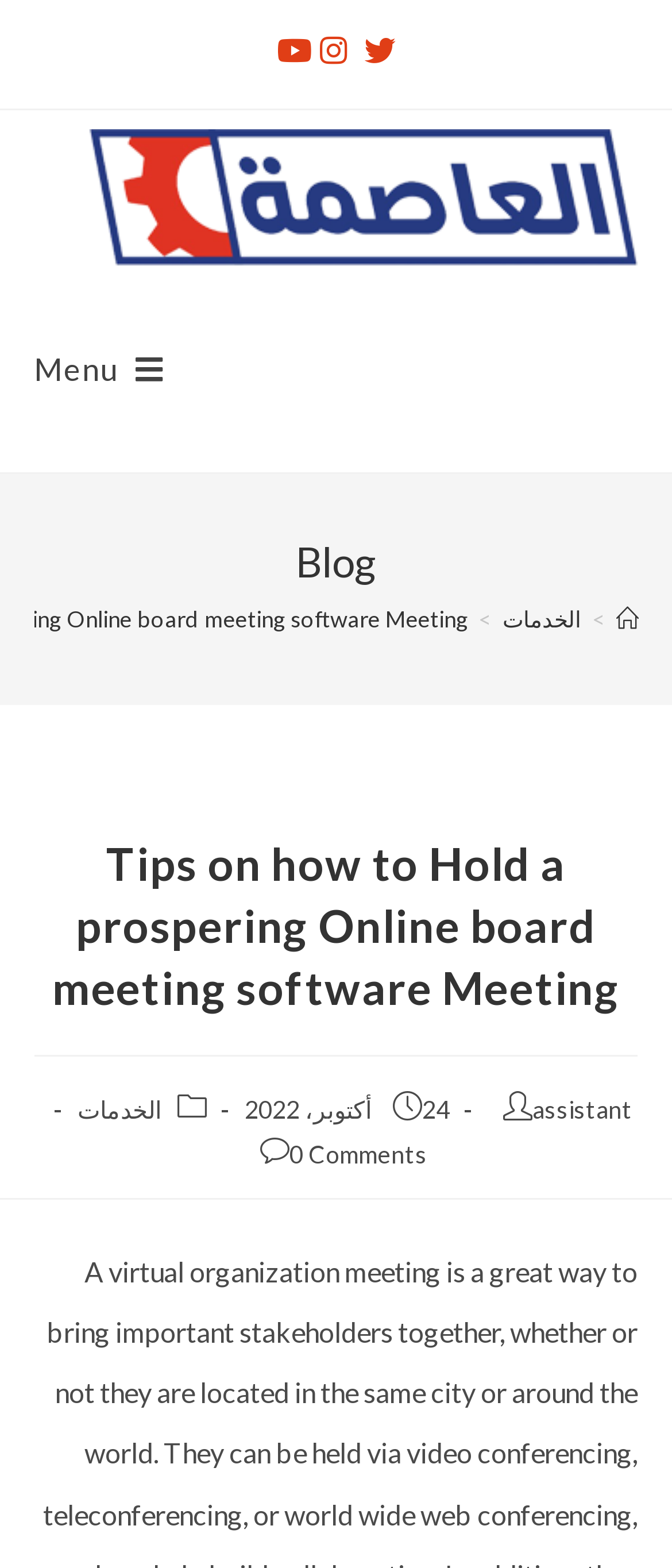Answer the question below with a single word or a brief phrase: 
How many comments are there on the article?

0